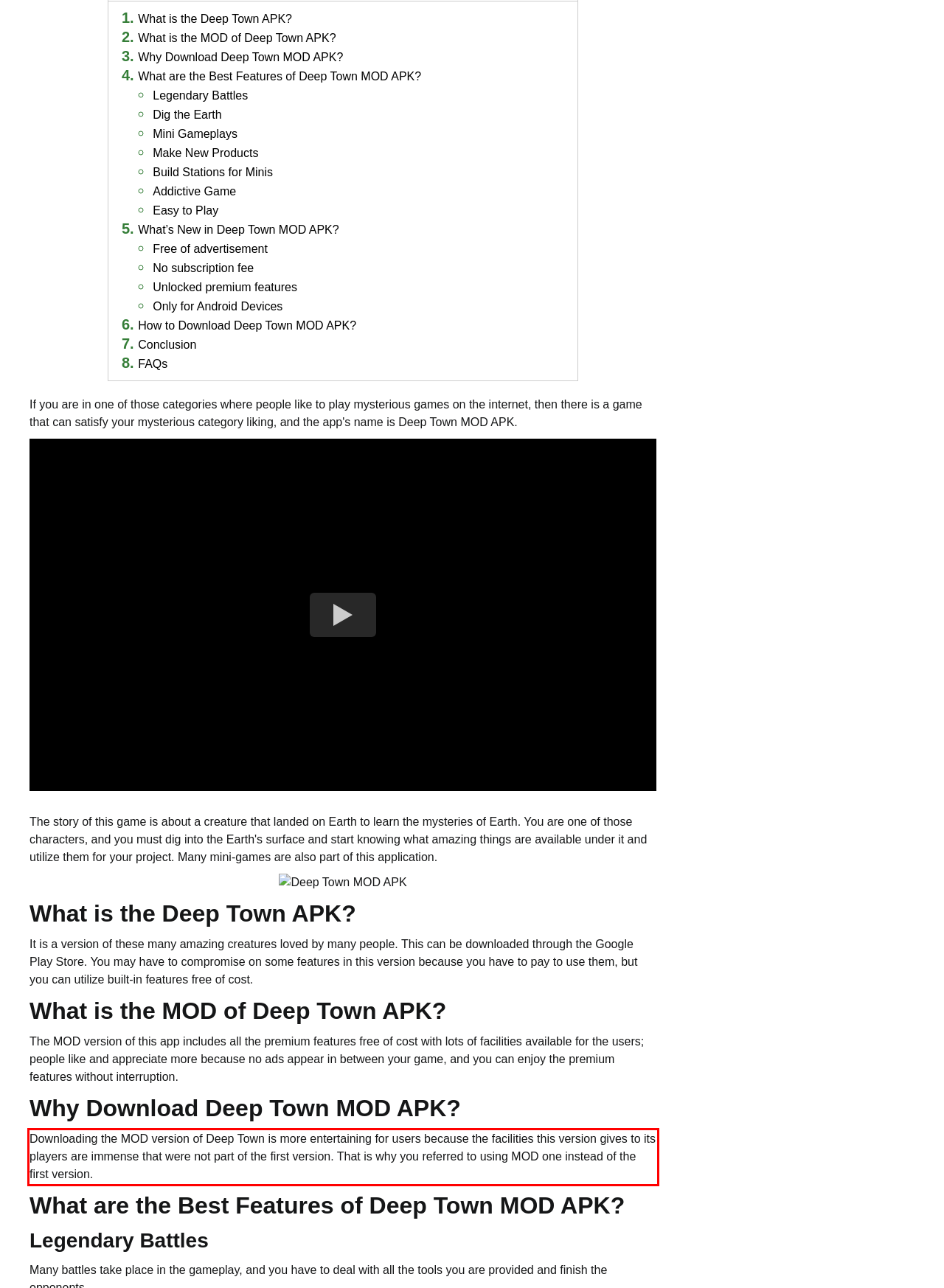Please perform OCR on the UI element surrounded by the red bounding box in the given webpage screenshot and extract its text content.

Downloading the MOD version of Deep Town is more entertaining for users because the facilities this version gives to its players are immense that were not part of the first version. That is why you referred to using MOD one instead of the first version.